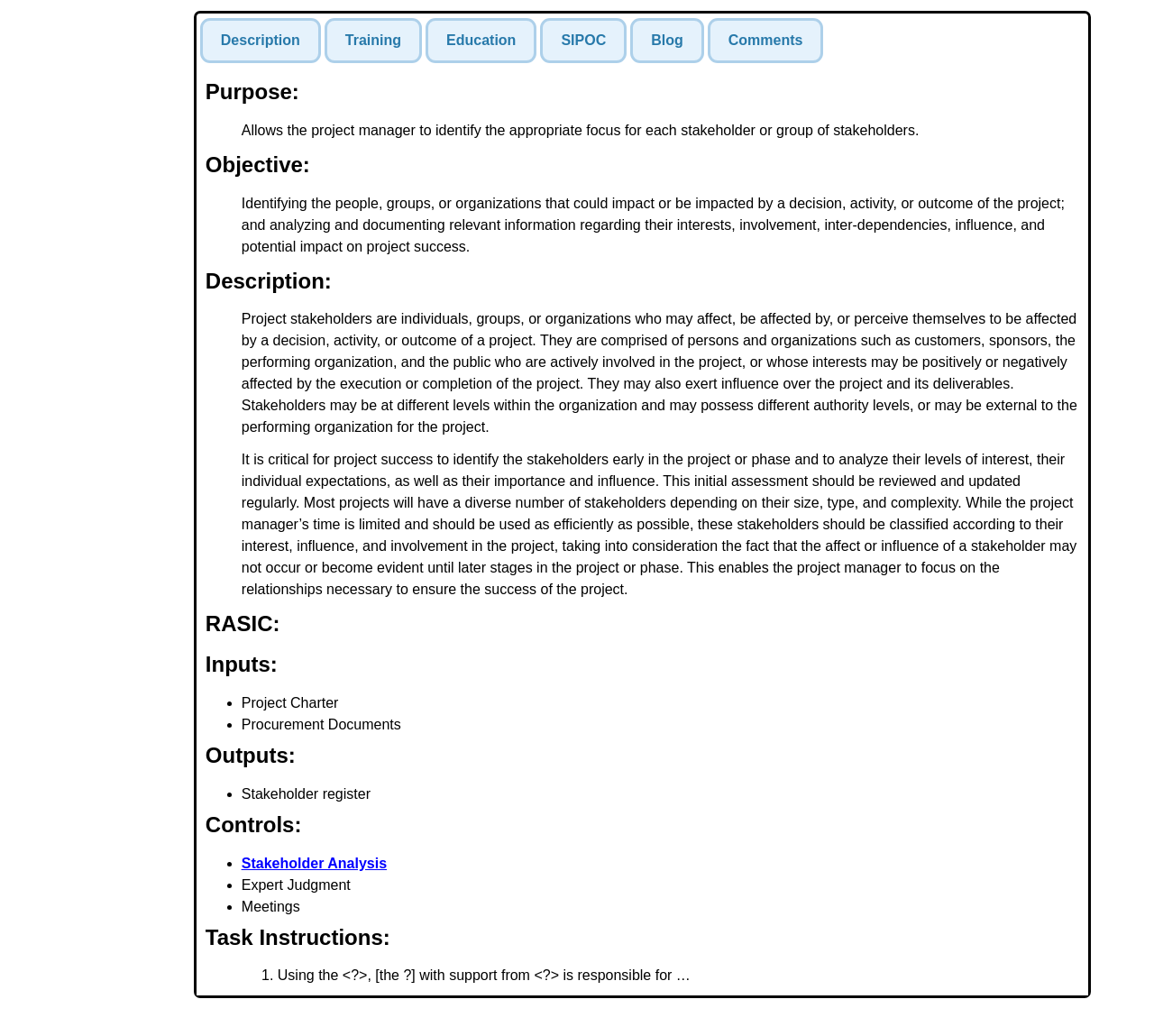Please find the bounding box for the UI element described by: "Constants".

None